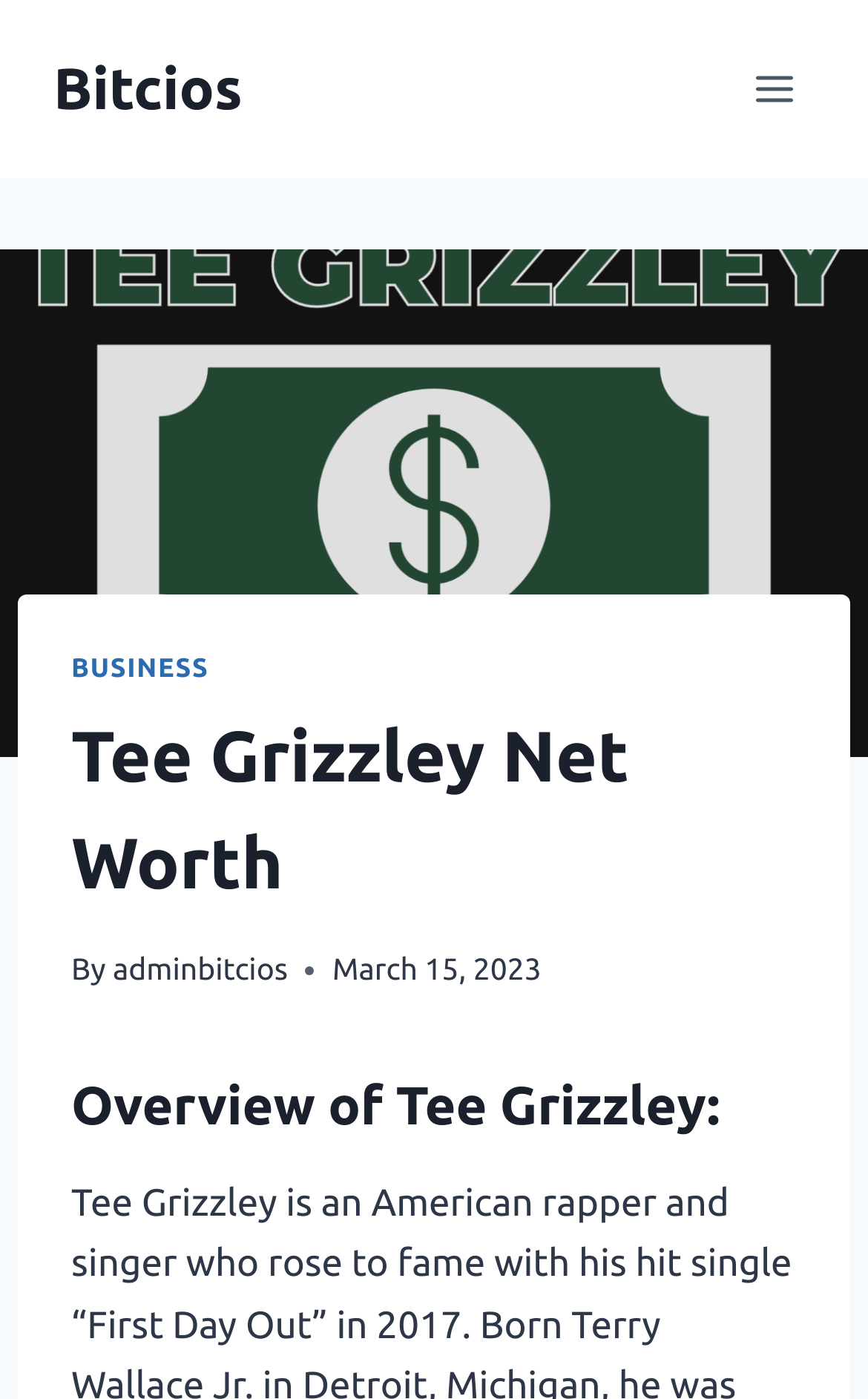Identify the bounding box coordinates for the UI element described by the following text: "parent_node: Site Search: name="Terms"". Provide the coordinates as four float numbers between 0 and 1, in the format [left, top, right, bottom].

None